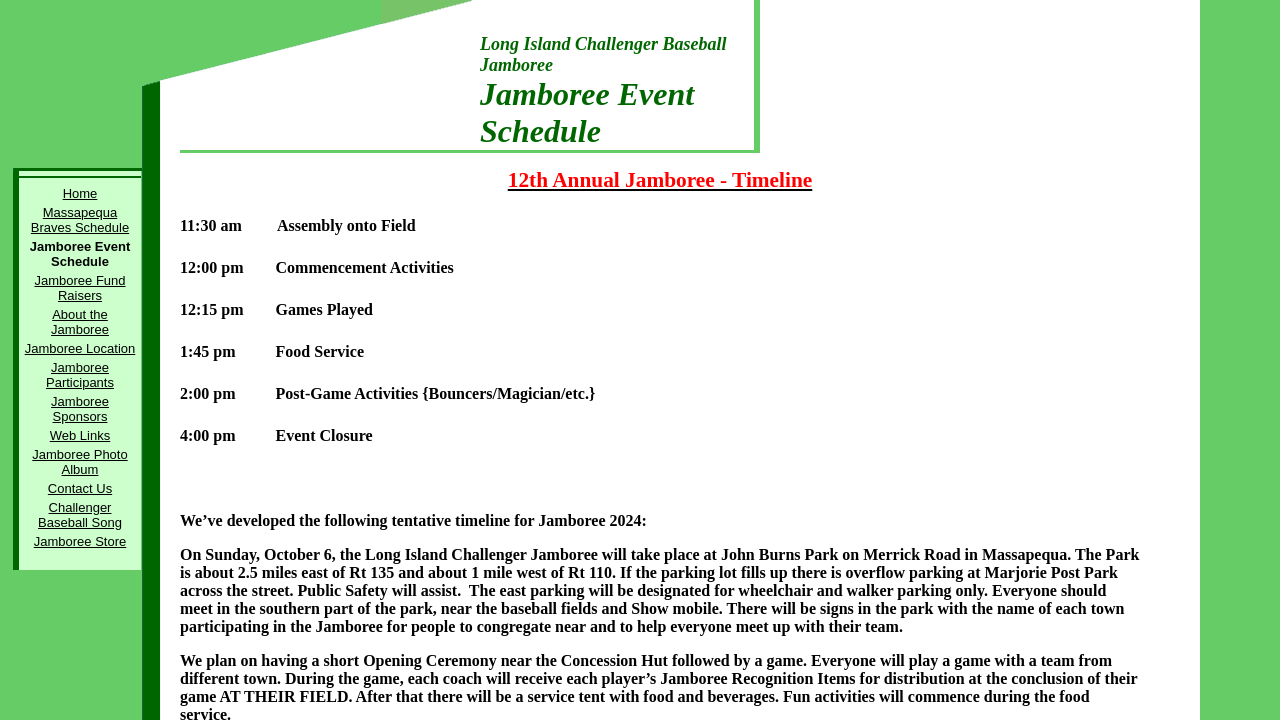Please locate the bounding box coordinates of the region I need to click to follow this instruction: "Click on Home".

[0.049, 0.258, 0.076, 0.279]